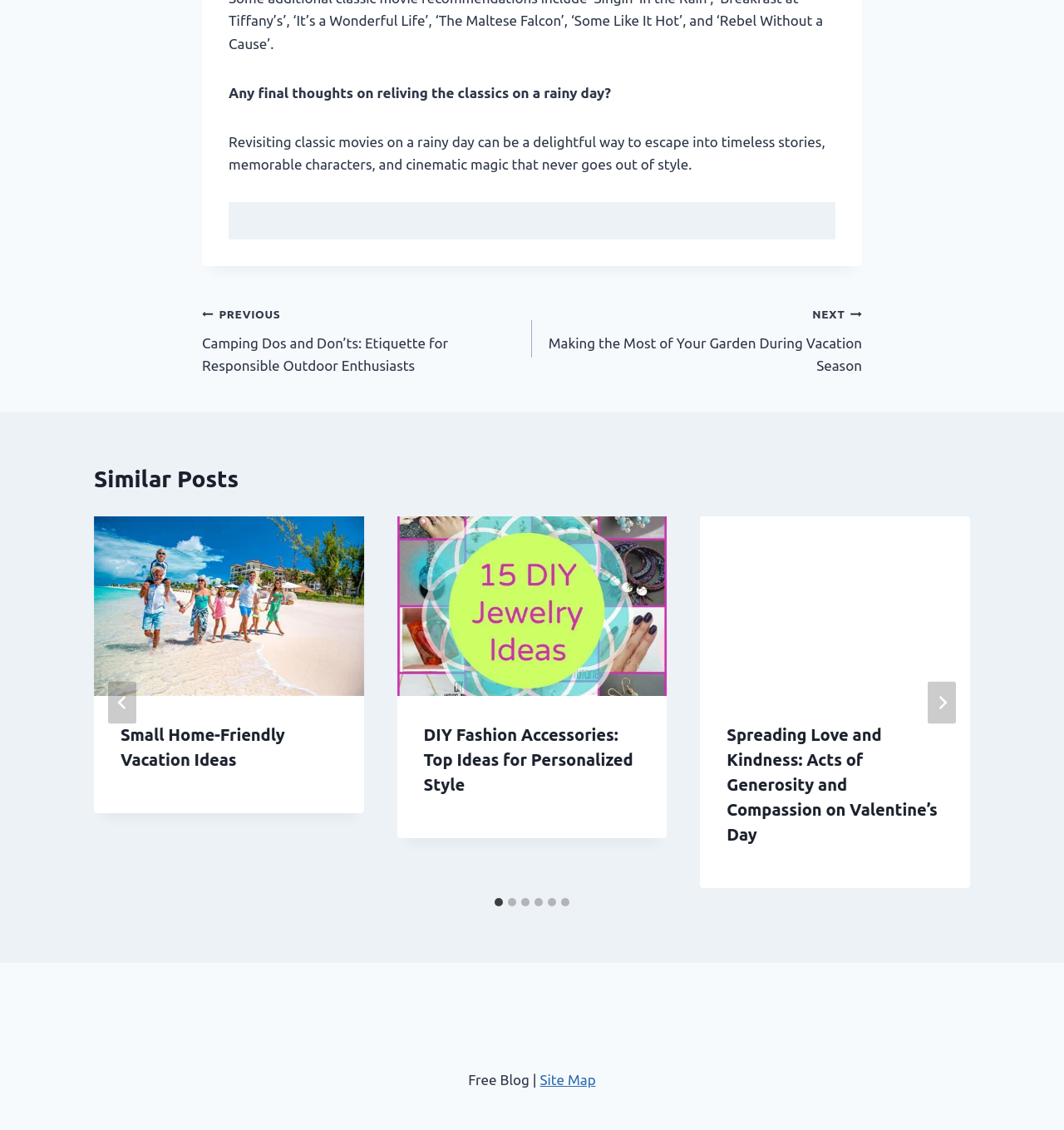Based on the element description aria-label="Go to last slide", identify the bounding box coordinates for the UI element. The coordinates should be in the format (top-left x, top-left y, bottom-right x, bottom-right y) and within the 0 to 1 range.

[0.102, 0.603, 0.128, 0.64]